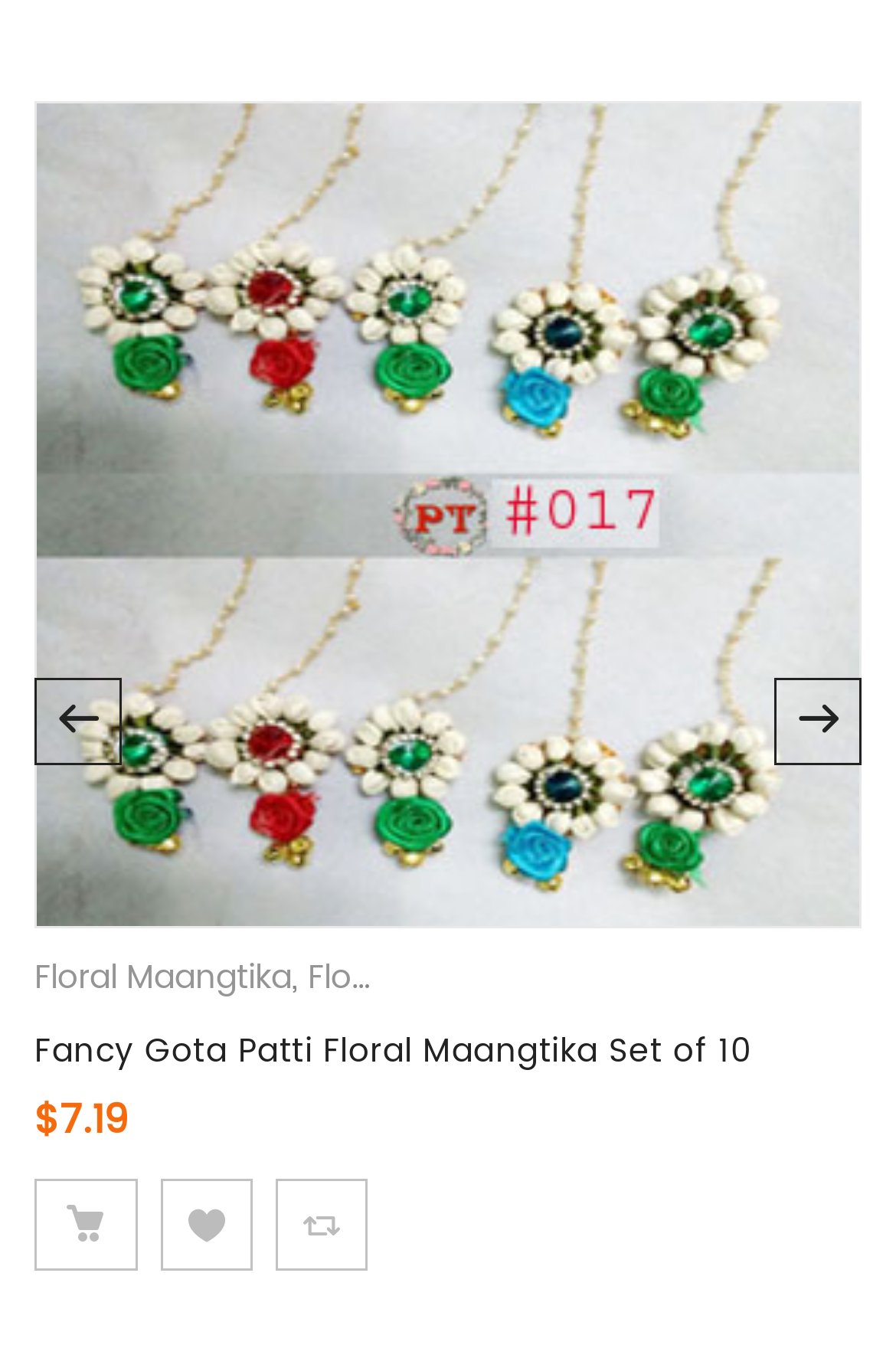How much does the product cost?
Please give a detailed and thorough answer to the question, covering all relevant points.

The product price can be found in the static text elements '$' and '7.19' next to each other on the webpage, indicating the price of the product.